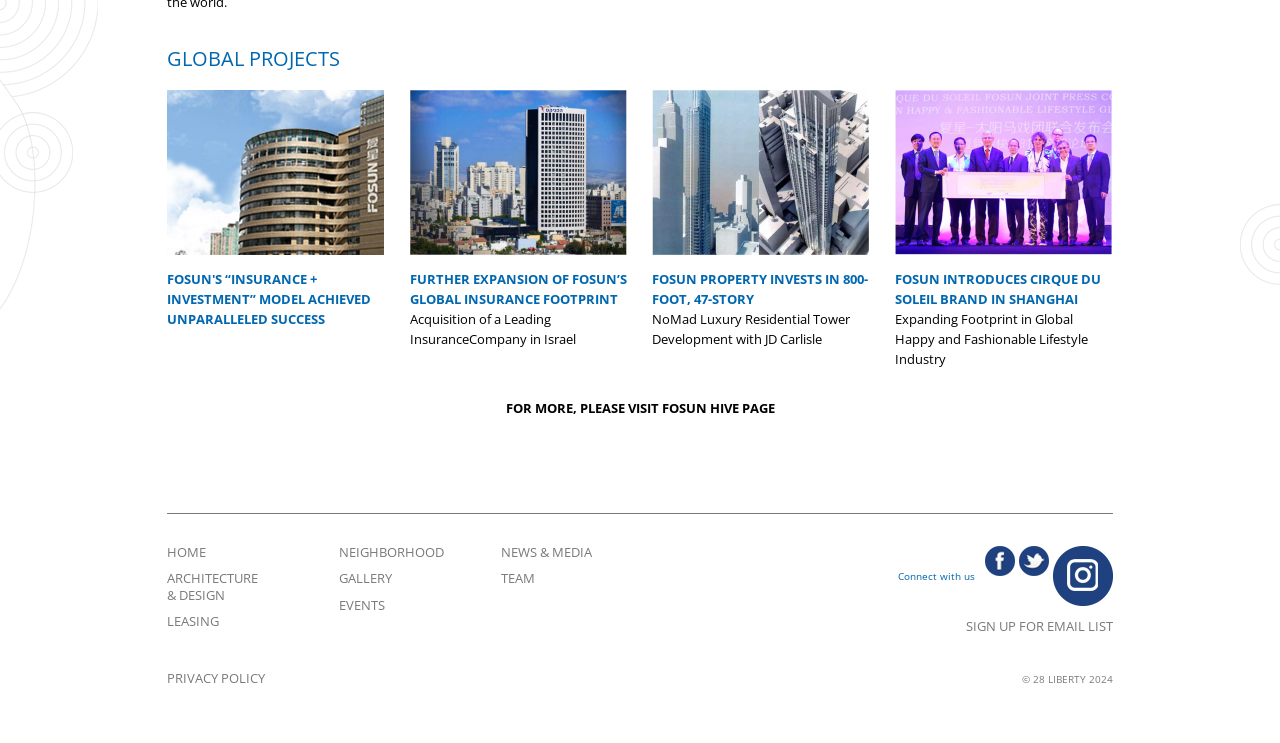Please provide a detailed answer to the question below based on the screenshot: 
What is the topic of the link 'FURTHER EXPANSION OF FOSUN’S GLOBAL INSURANCE FOOTPRINT'?

The link 'FURTHER EXPANSION OF FOSUN’S GLOBAL INSURANCE FOOTPRINT' suggests that the topic is related to insurance, specifically the expansion of FOSUN's global insurance business.